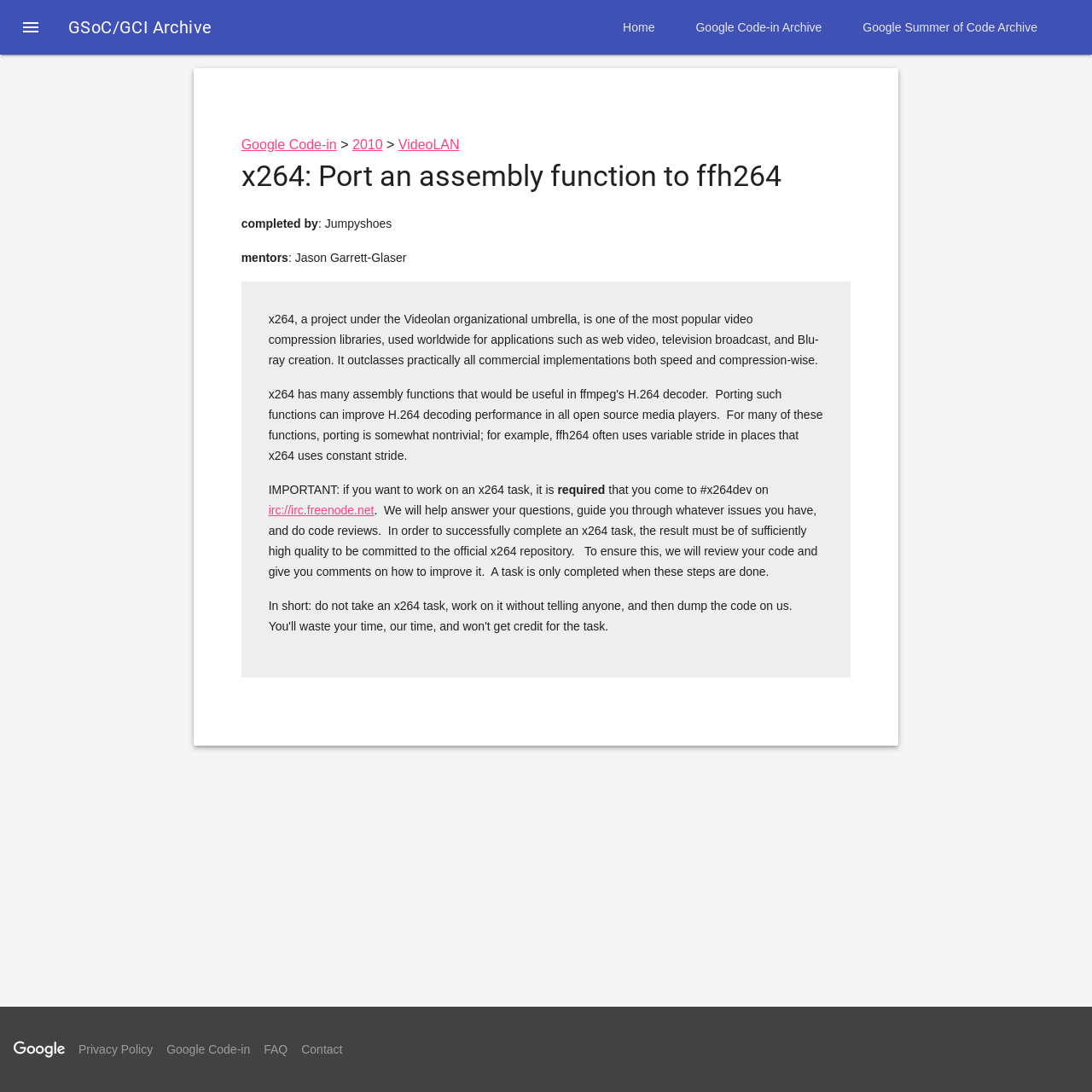What organization is x264 a part of?
Look at the image and construct a detailed response to the question.

Based on the webpage, it is mentioned that 'x264, a project under the Videolan organizational umbrella...' which indicates that x264 is a part of the VideoLAN organization.